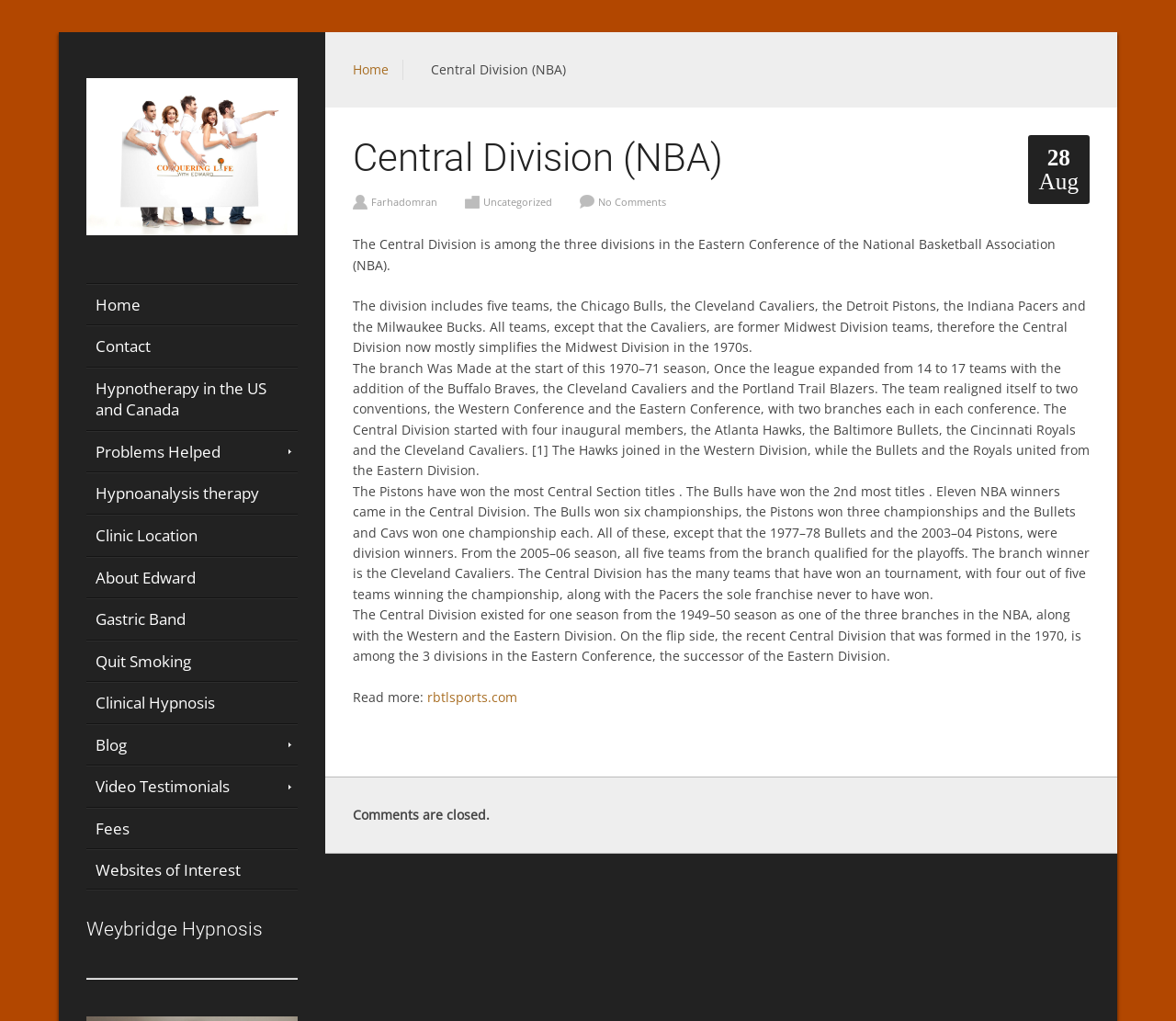Identify the bounding box coordinates of the element that should be clicked to fulfill this task: "View the calendar". The coordinates should be provided as four float numbers between 0 and 1, i.e., [left, top, right, bottom].

None